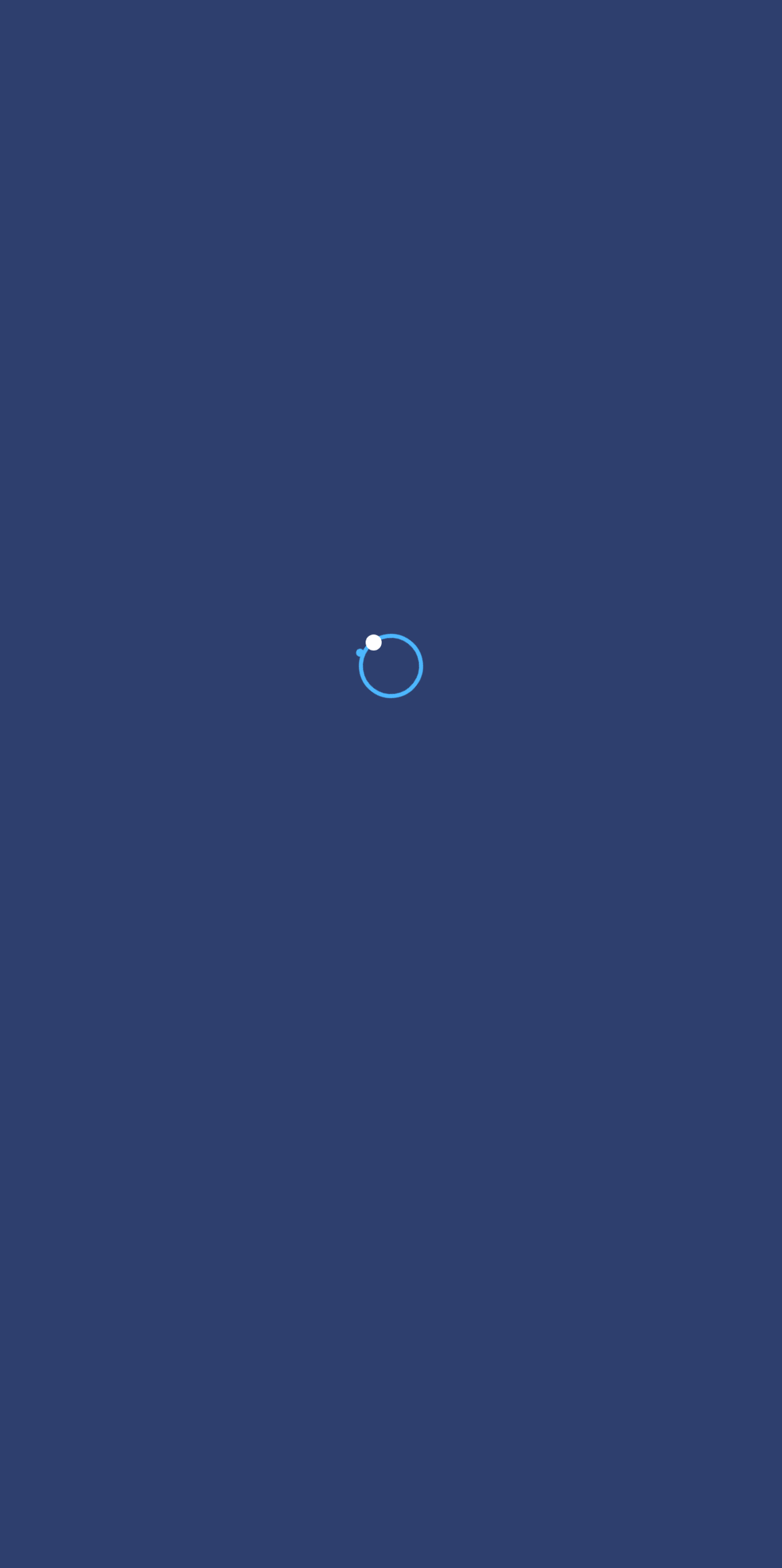Write an extensive caption that covers every aspect of the webpage.

The webpage is focused on providing information about European funding projects. At the top left, there is a logo of FundsNavigator.eu, accompanied by a link to the website. To the right of the logo, there is a "Login/Register" button. 

Below the logo, there is a prominent heading that reads "BESTPRACTICE - PROJECTS", followed by a subheading that explains the purpose of the page: to list EU-funded projects based on selected criteria, with the option to narrow down the selection using filters on the left side of the page.

On the left side, there is a filter section, indicated by a heading "Filters". However, a notice below it states that users must be logged in to use the filters.

The main content of the page is a list of project results, with a heading that reads "Results For : BESTPRACTICE - PROJECTS (25049 )". The results can be sorted using a dropdown menu at the bottom of the page, with options indicated by a "Sort by:" label.

There are also some navigation links on the page, including a home button and an icon that appears to be a filter or search icon.